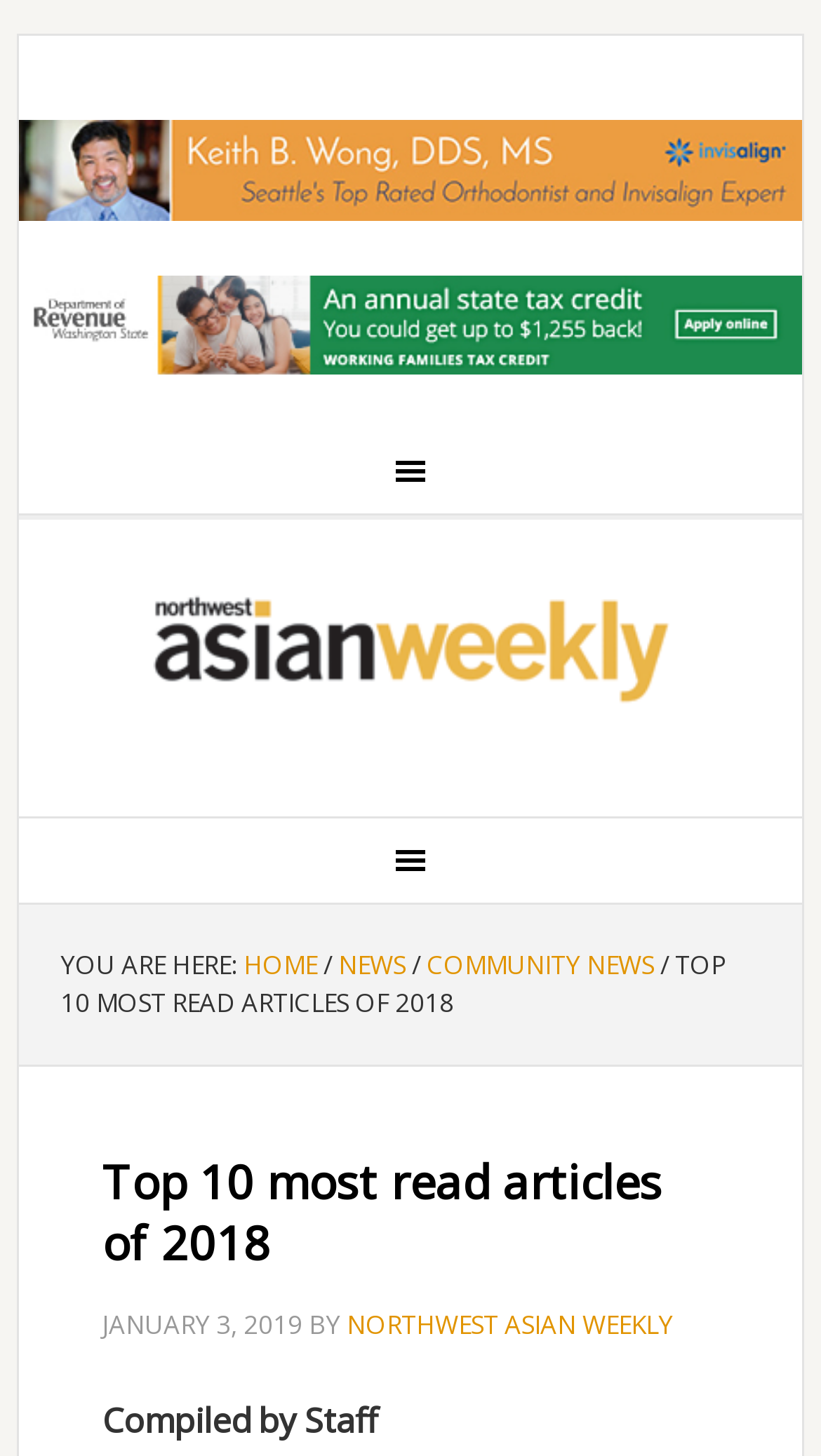Offer a meticulous caption that includes all visible features of the webpage.

The webpage is a news article page that celebrates the top 10 most read articles of 2018 for Asian and Pacific Americans. At the top of the page, there are two advertisements, one on the left and one on the right, with images and links. Below the advertisements, there is a secondary navigation menu. 

On the left side of the page, there is a main navigation menu with links to "HOME", "NEWS", and "COMMUNITY NEWS", separated by breadcrumb separators. The current page is indicated by the text "YOU ARE HERE:".

The main content of the page is headed by a title "TOP 10 MOST READ ARTICLES OF 2018" in a large font, followed by a subheading "BY NORTHWEST ASIAN WEEKLY" and a publication date "JANUARY 3, 2019". The article is compiled by staff, as indicated below the title.

There are no other images on the page besides the two advertisements at the top. The overall layout is organized, with clear headings and concise text.